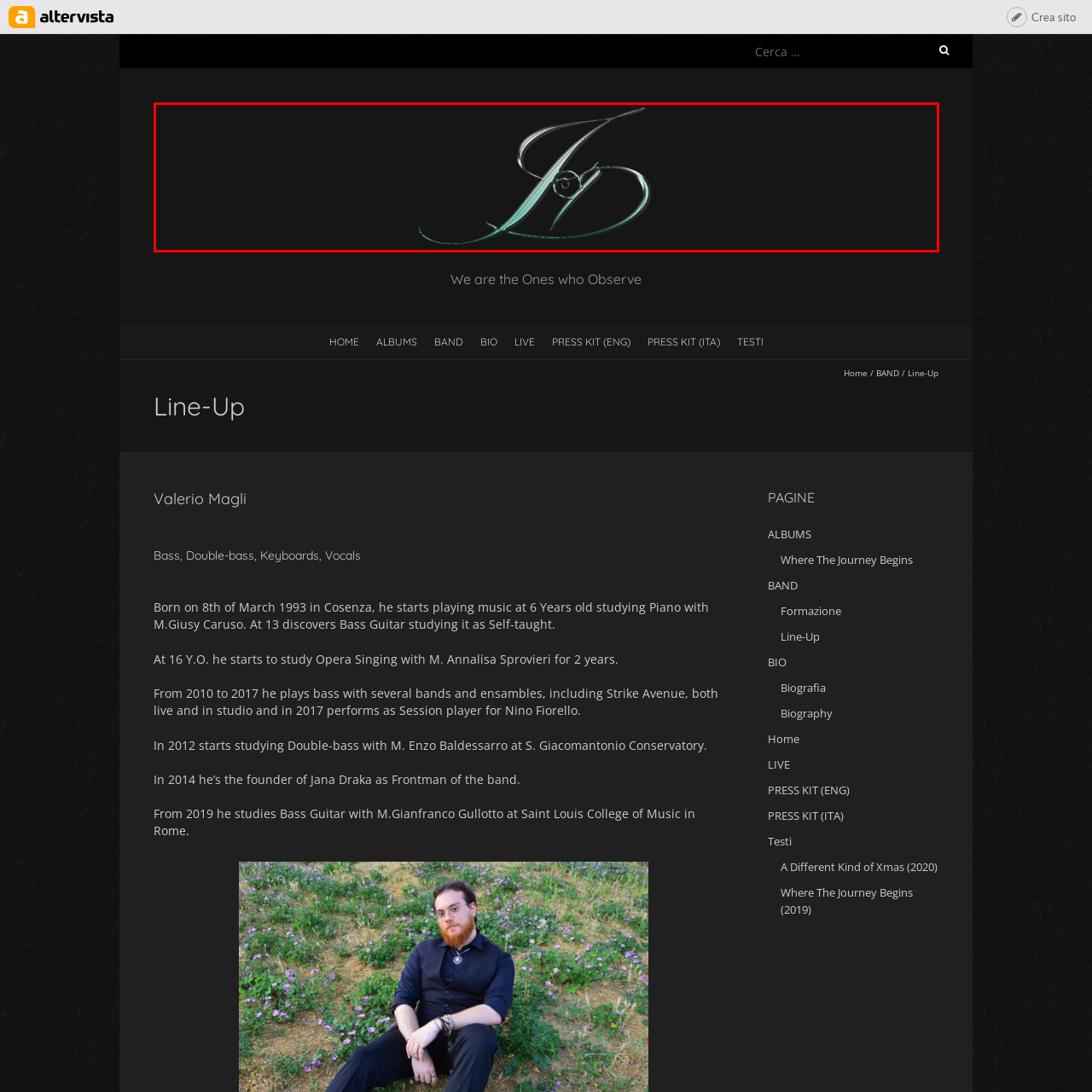Direct your attention to the section outlined in red and answer the following question with a single word or brief phrase: 
What does the logo represent?

The band 'Jana Draka'